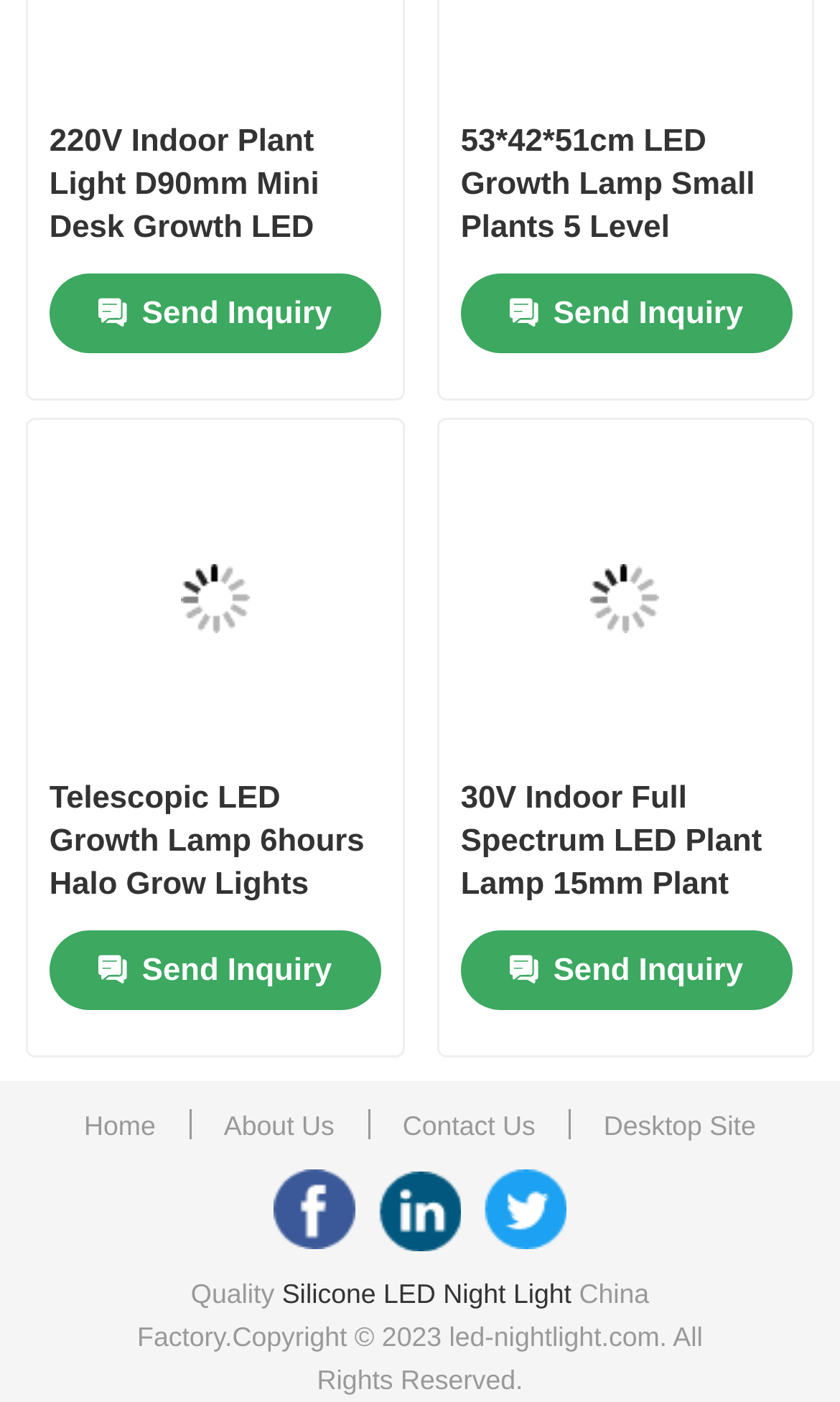Can you determine the bounding box coordinates of the area that needs to be clicked to fulfill the following instruction: "Change product quantity"?

None